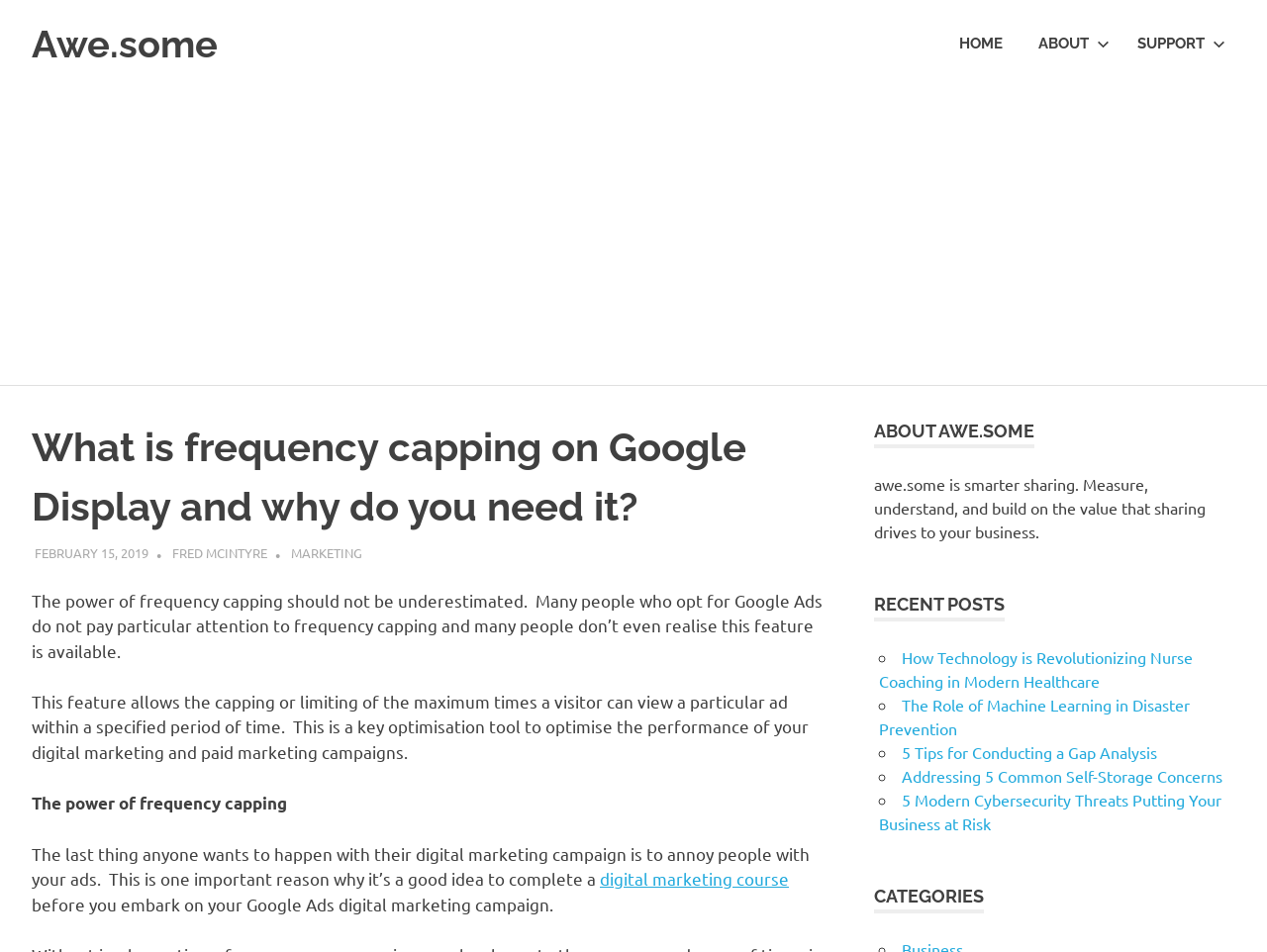What is the purpose of frequency capping?
Using the information from the image, answer the question thoroughly.

I determined the purpose of frequency capping by reading the text 'The last thing anyone wants to happen with their digital marketing campaign is to annoy people with your ads.' which explains the importance of frequency capping.